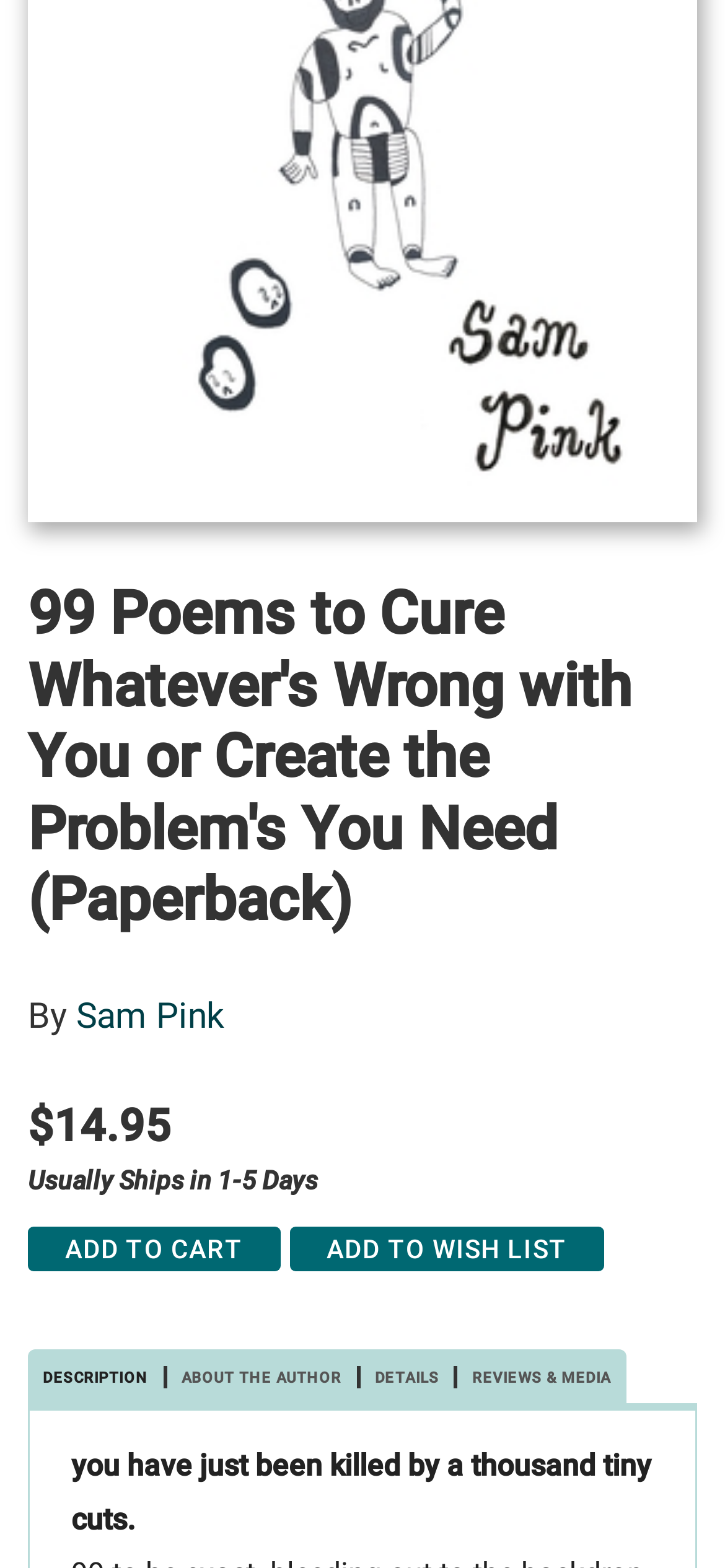Please determine the bounding box coordinates for the UI element described as: "简体中文".

None